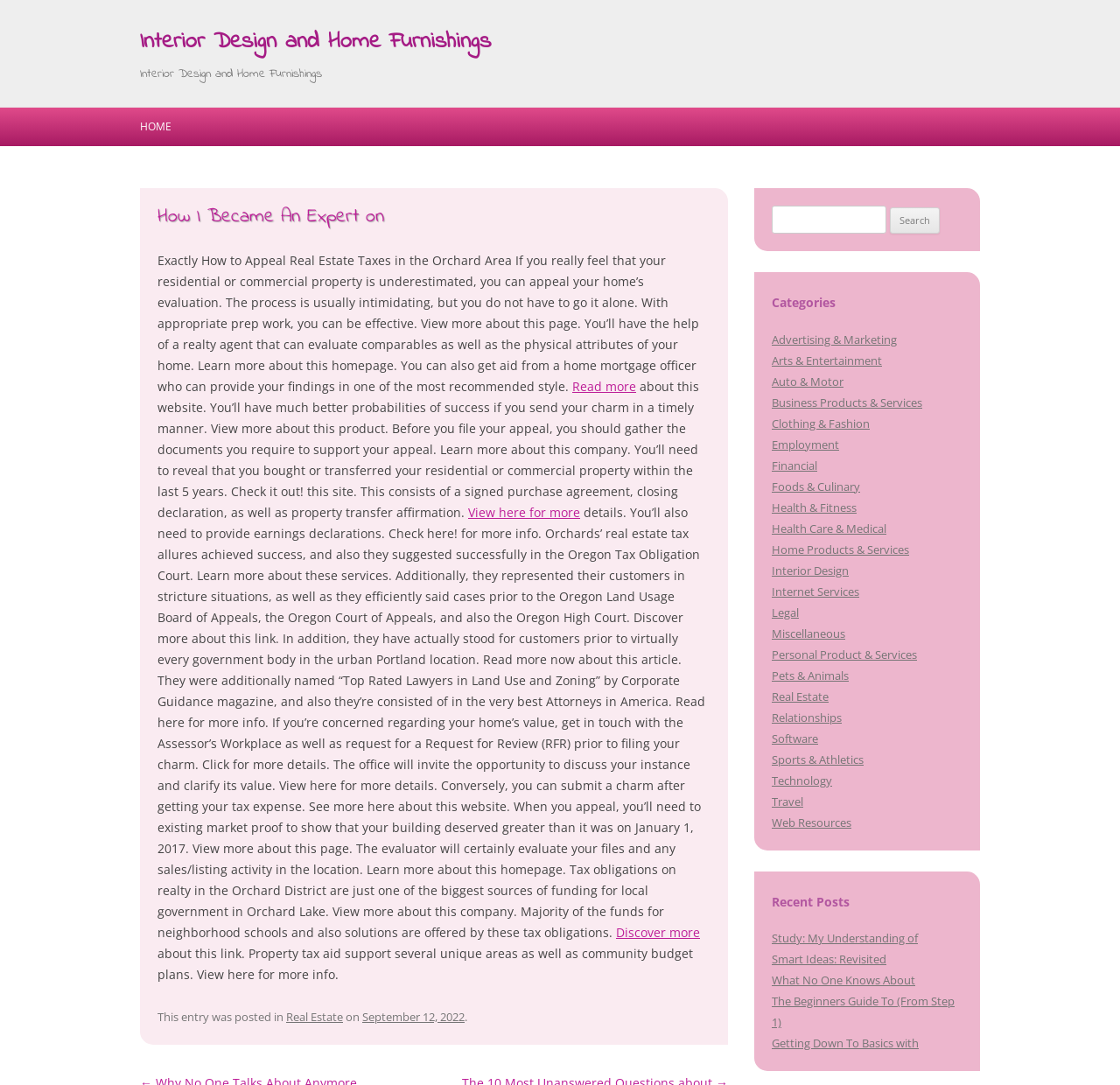What is the main topic of this webpage?
Make sure to answer the question with a detailed and comprehensive explanation.

Based on the webpage content, I can see that the main topic is related to interior design and home furnishings, as there are multiple links and headings mentioning these topics.